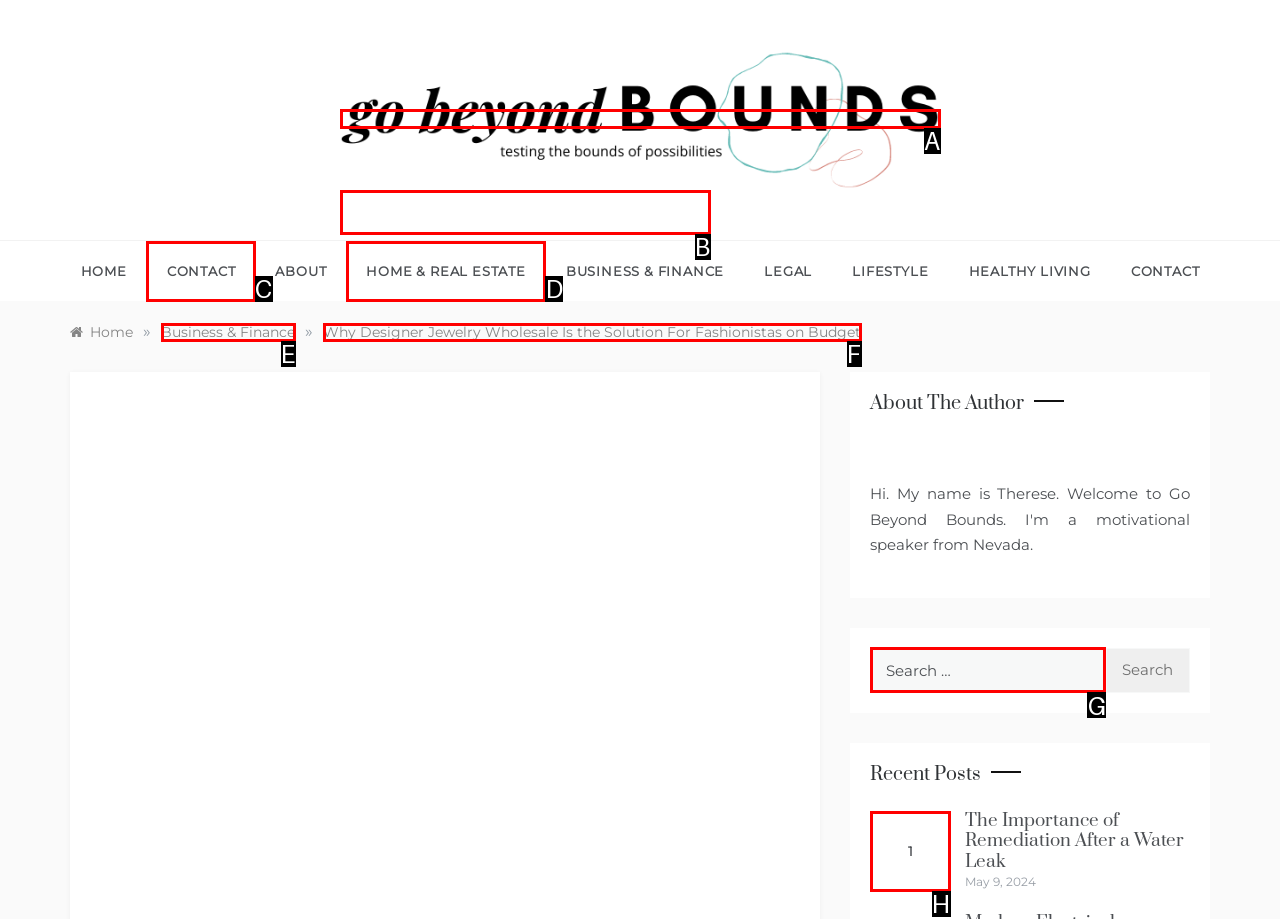Tell me which option best matches this description: Home & Real Estate
Answer with the letter of the matching option directly from the given choices.

D